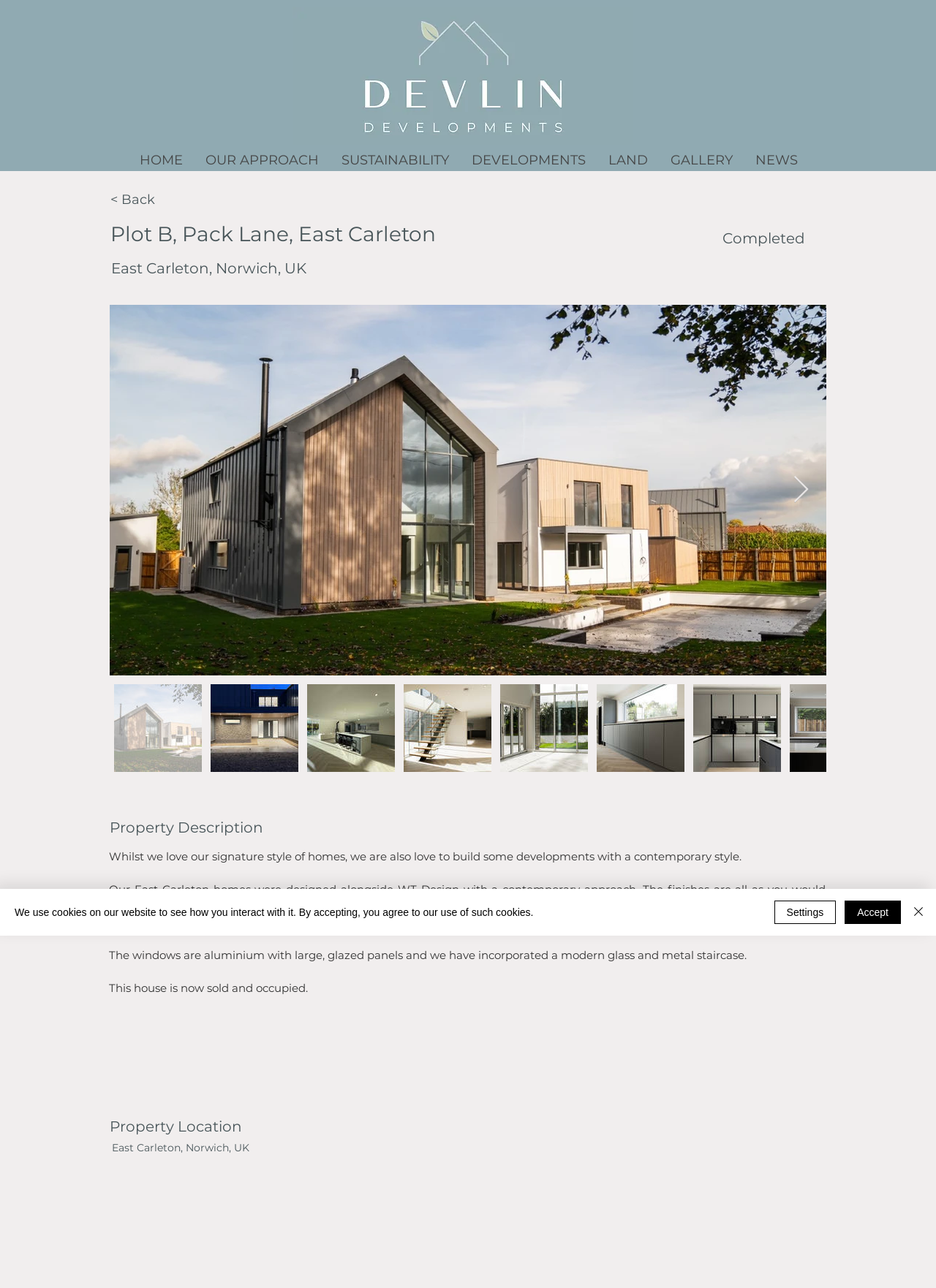Locate the bounding box coordinates of the element that needs to be clicked to carry out the instruction: "Go to the DEVELOPMENTS page". The coordinates should be given as four float numbers ranging from 0 to 1, i.e., [left, top, right, bottom].

[0.491, 0.116, 0.637, 0.133]